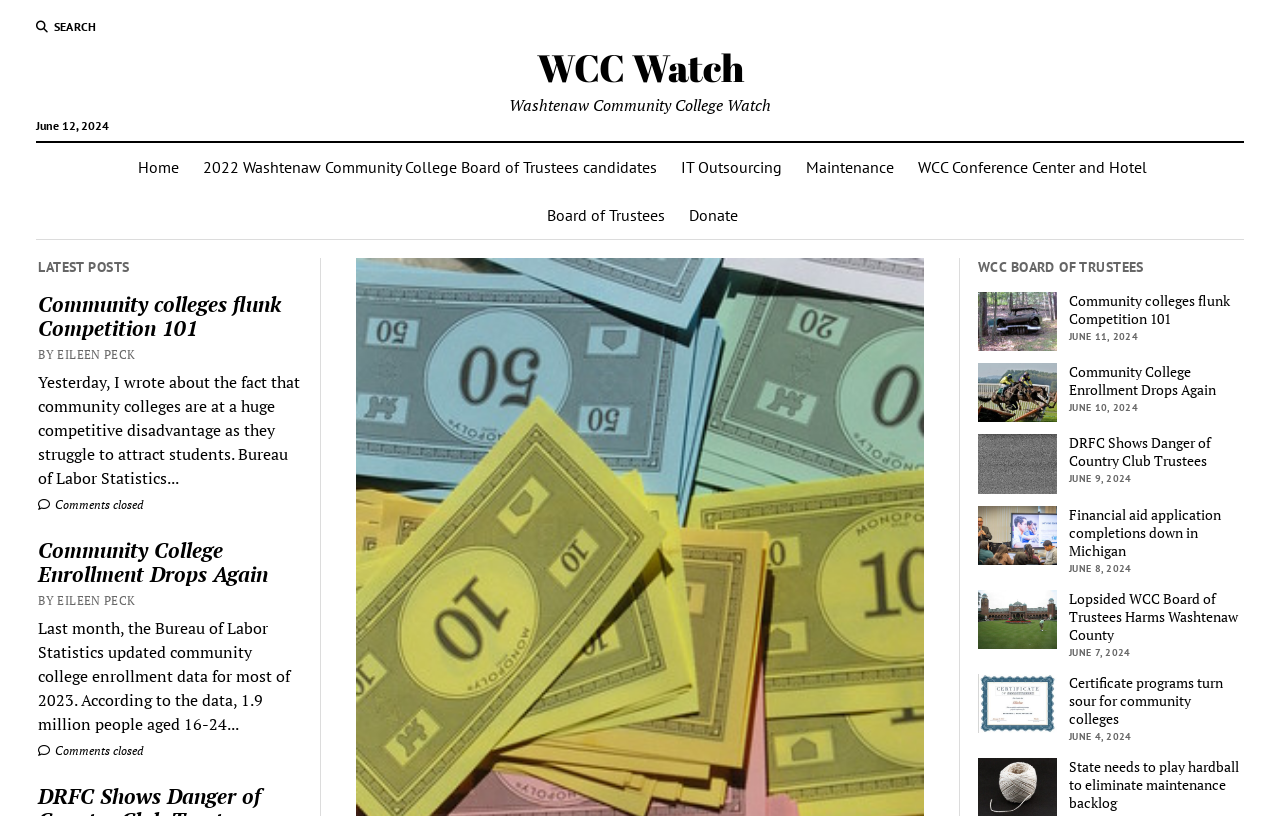Determine the bounding box coordinates of the clickable element to complete this instruction: "View the WCC Board of Trustees page". Provide the coordinates in the format of four float numbers between 0 and 1, [left, top, right, bottom].

[0.764, 0.316, 0.97, 0.338]